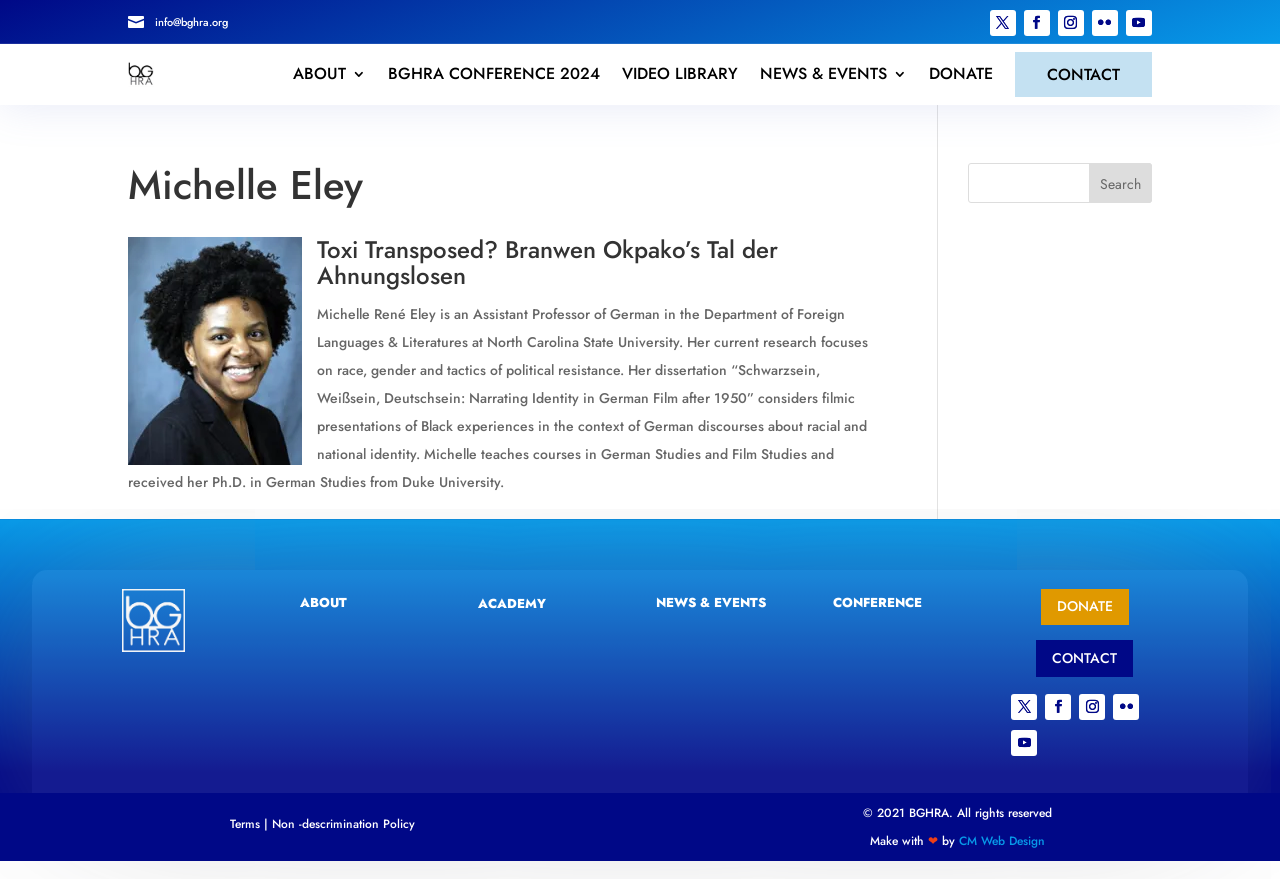Please provide the bounding box coordinates for the element that needs to be clicked to perform the instruction: "Donate to BGHRA". The coordinates must consist of four float numbers between 0 and 1, formatted as [left, top, right, bottom].

[0.726, 0.077, 0.776, 0.092]